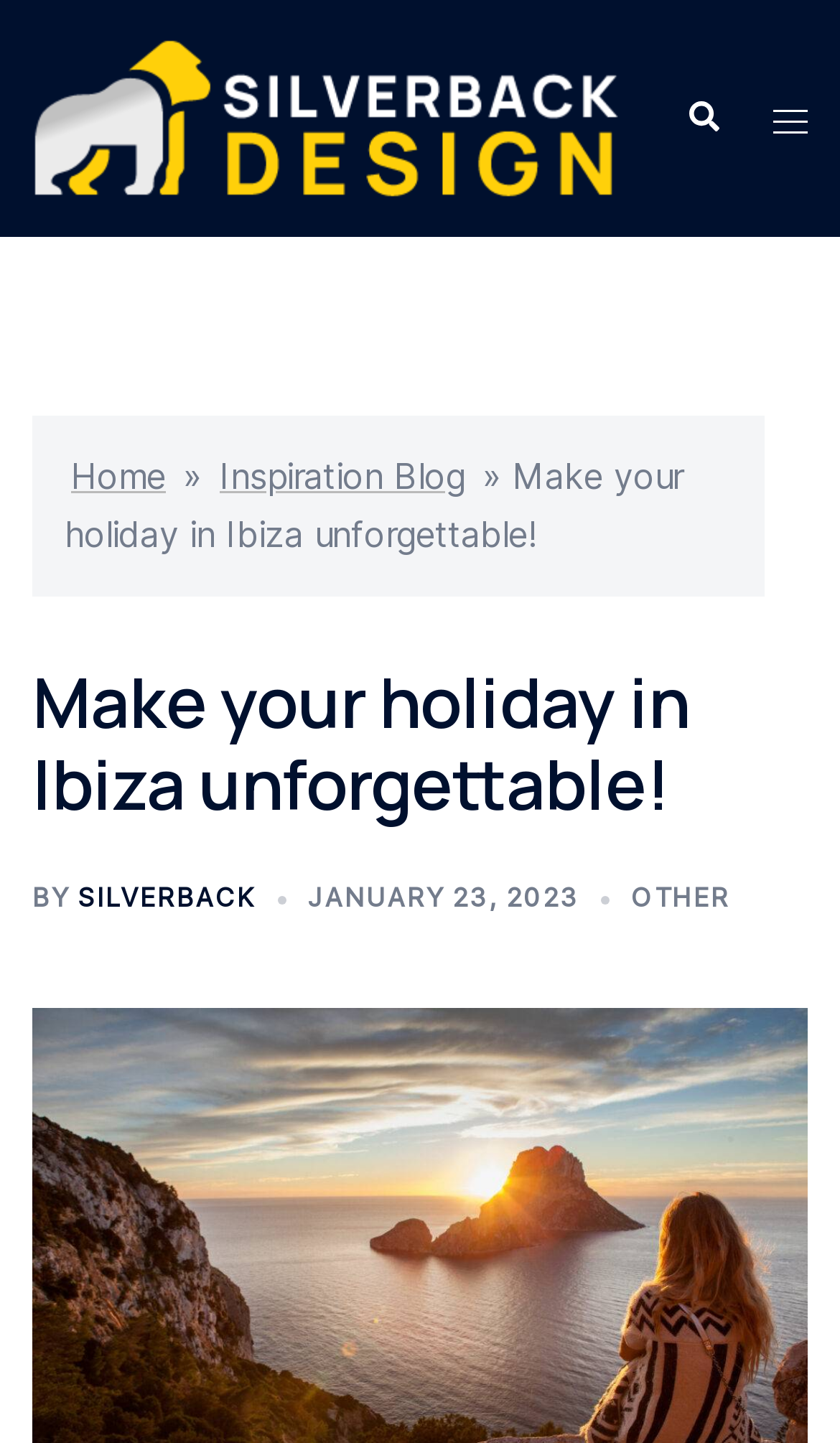Please specify the bounding box coordinates of the clickable region to carry out the following instruction: "visit the Home page". The coordinates should be four float numbers between 0 and 1, in the format [left, top, right, bottom].

[0.085, 0.315, 0.197, 0.345]